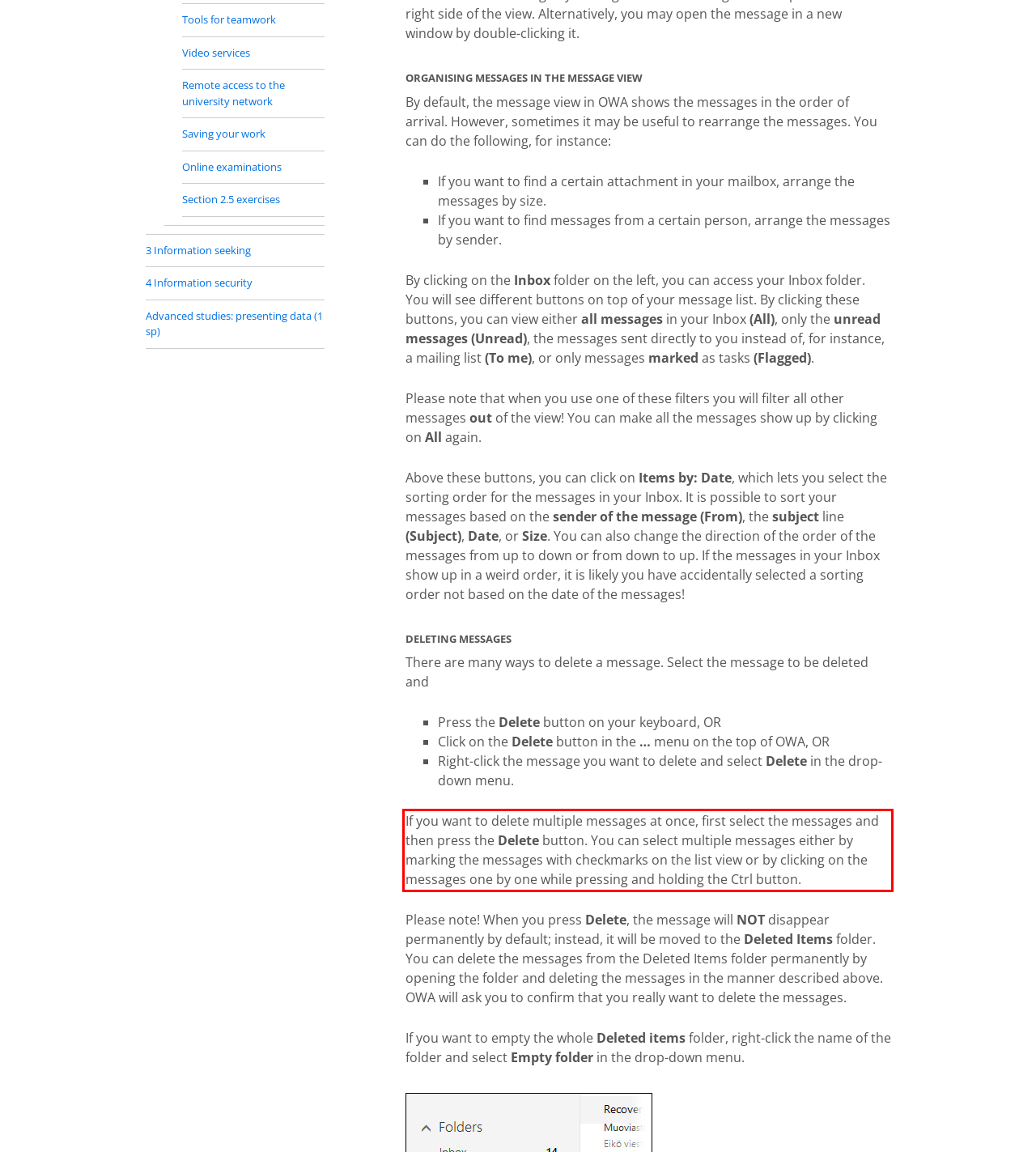You have a screenshot of a webpage, and there is a red bounding box around a UI element. Utilize OCR to extract the text within this red bounding box.

If you want to delete multiple messages at once, first select the messages and then press the Delete button. You can select multiple messages either by marking the messages with checkmarks on the list view or by clicking on the messages one by one while pressing and holding the Ctrl button.